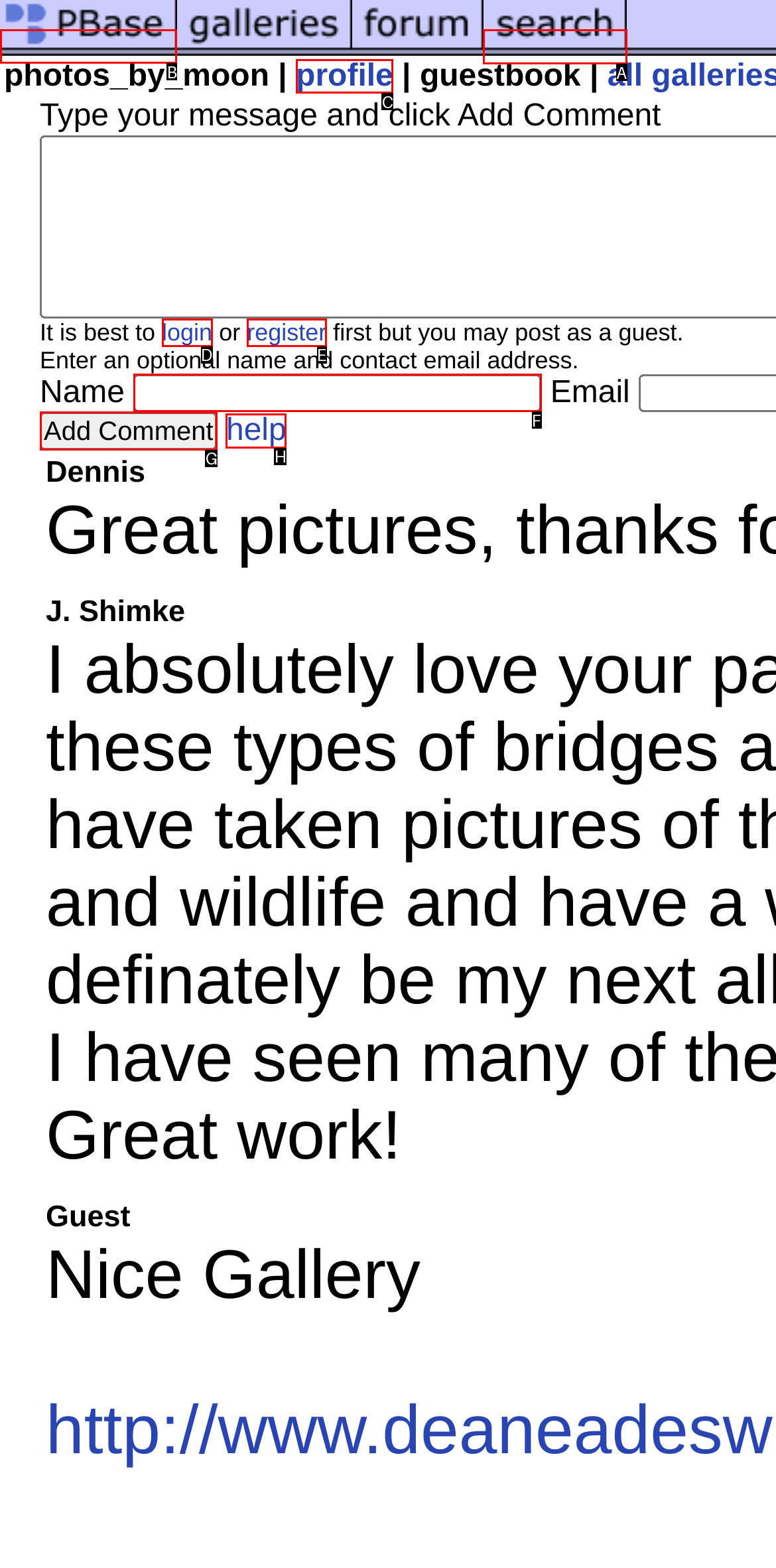Identify the correct UI element to click for this instruction: search for pictures
Respond with the appropriate option's letter from the provided choices directly.

A